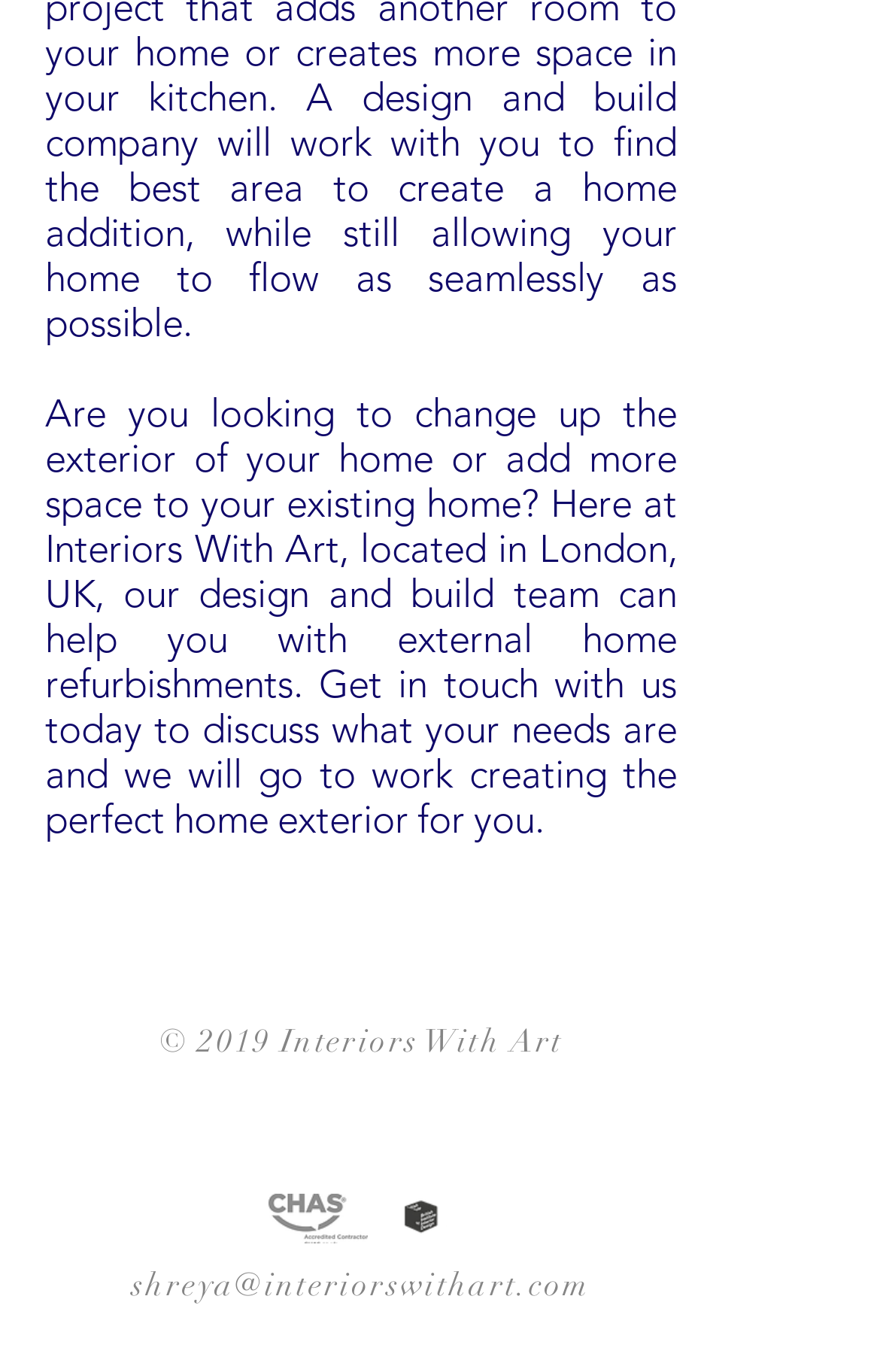Predict the bounding box coordinates of the UI element that matches this description: "© 2019 Interiors With Art". The coordinates should be in the format [left, top, right, bottom] with each value between 0 and 1.

[0.181, 0.745, 0.64, 0.773]